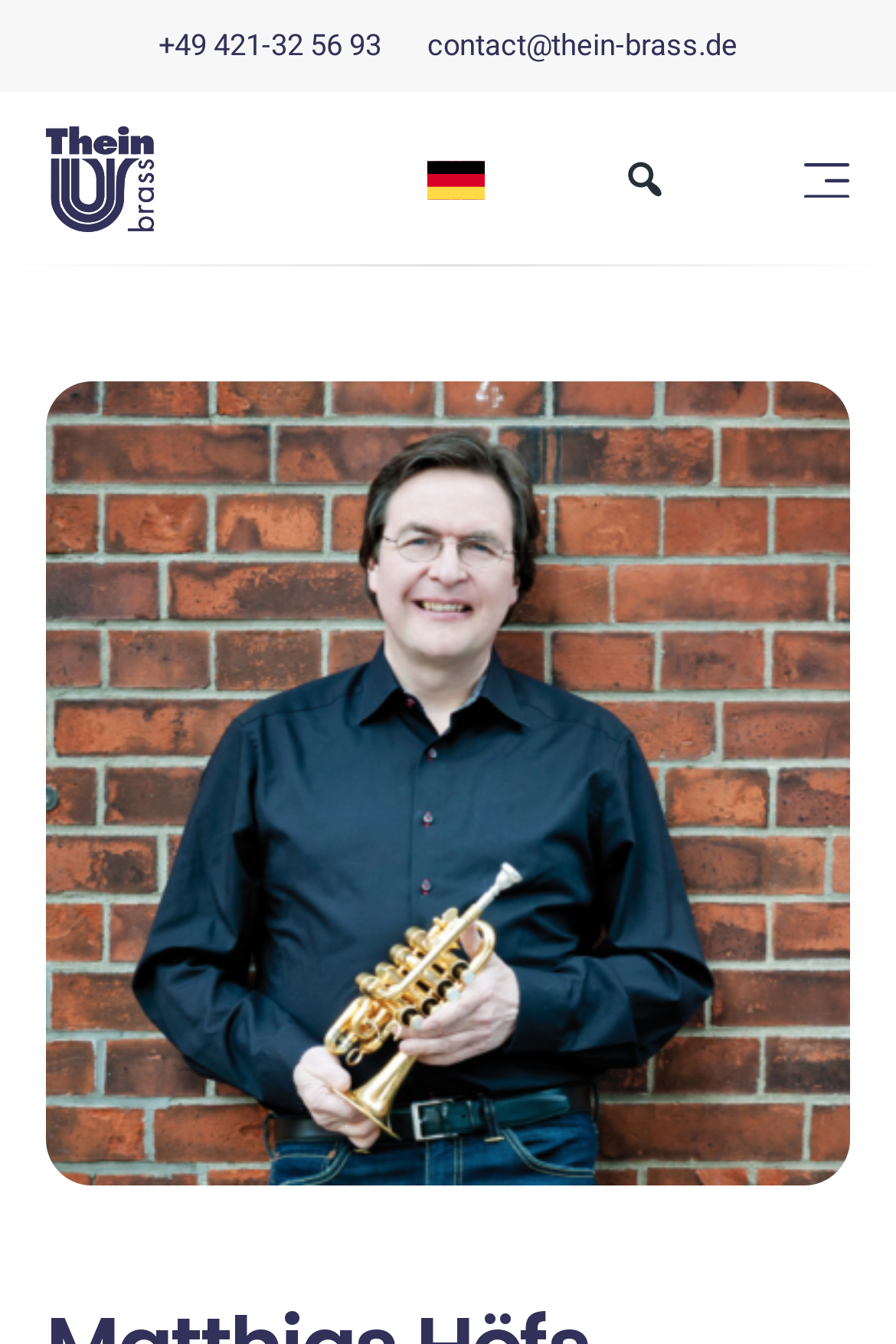What is the purpose of the button with the icon?
Examine the image and provide an in-depth answer to the question.

I analyzed the button element with the OCR text 'Menü öffnen' and bounding box coordinates [0.898, 0.121, 0.949, 0.147]. This button likely opens a menu on the webpage.